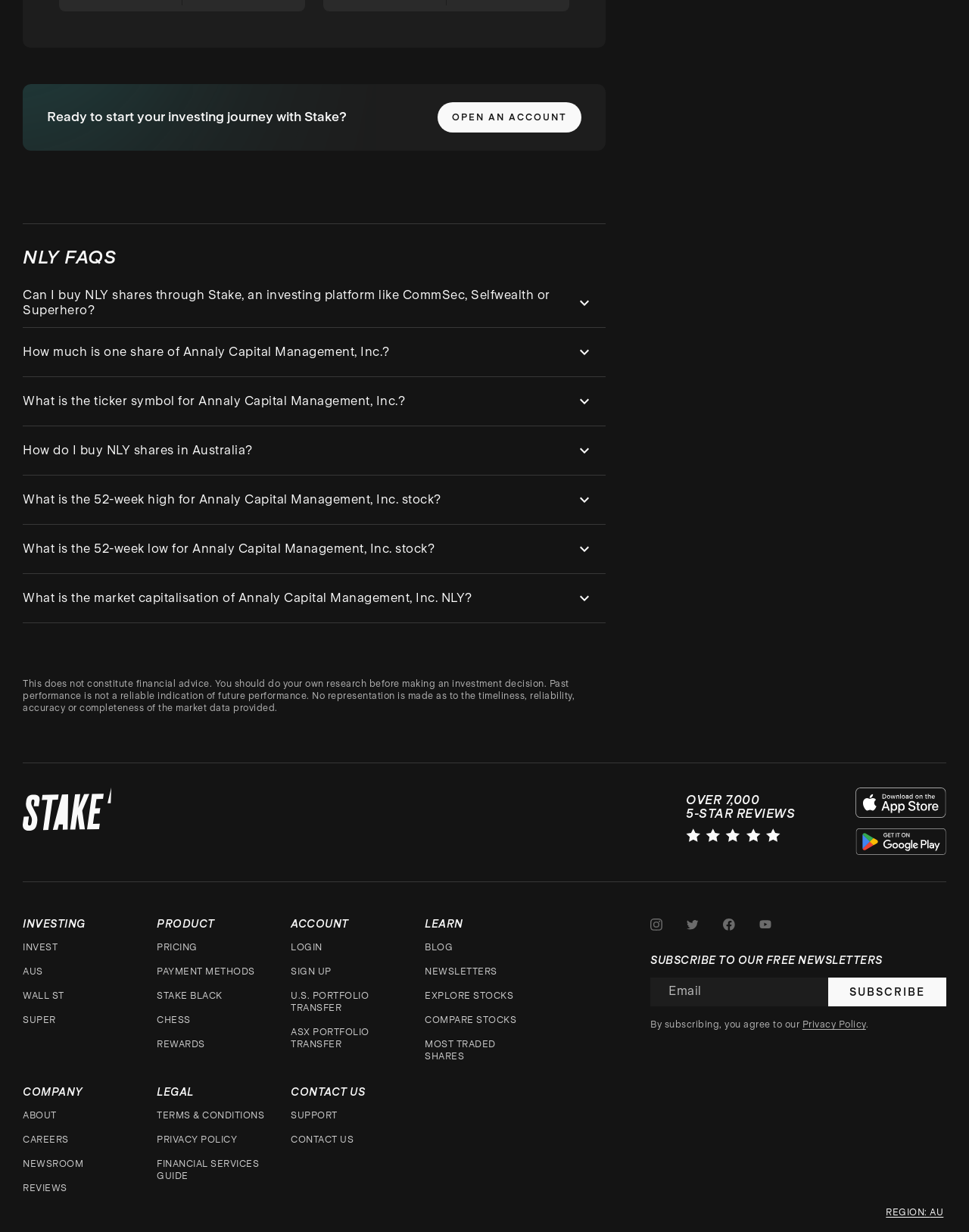Identify the bounding box coordinates of the clickable region necessary to fulfill the following instruction: "Subscribe to the free newsletters". The bounding box coordinates should be four float numbers between 0 and 1, i.e., [left, top, right, bottom].

[0.855, 0.793, 0.977, 0.817]